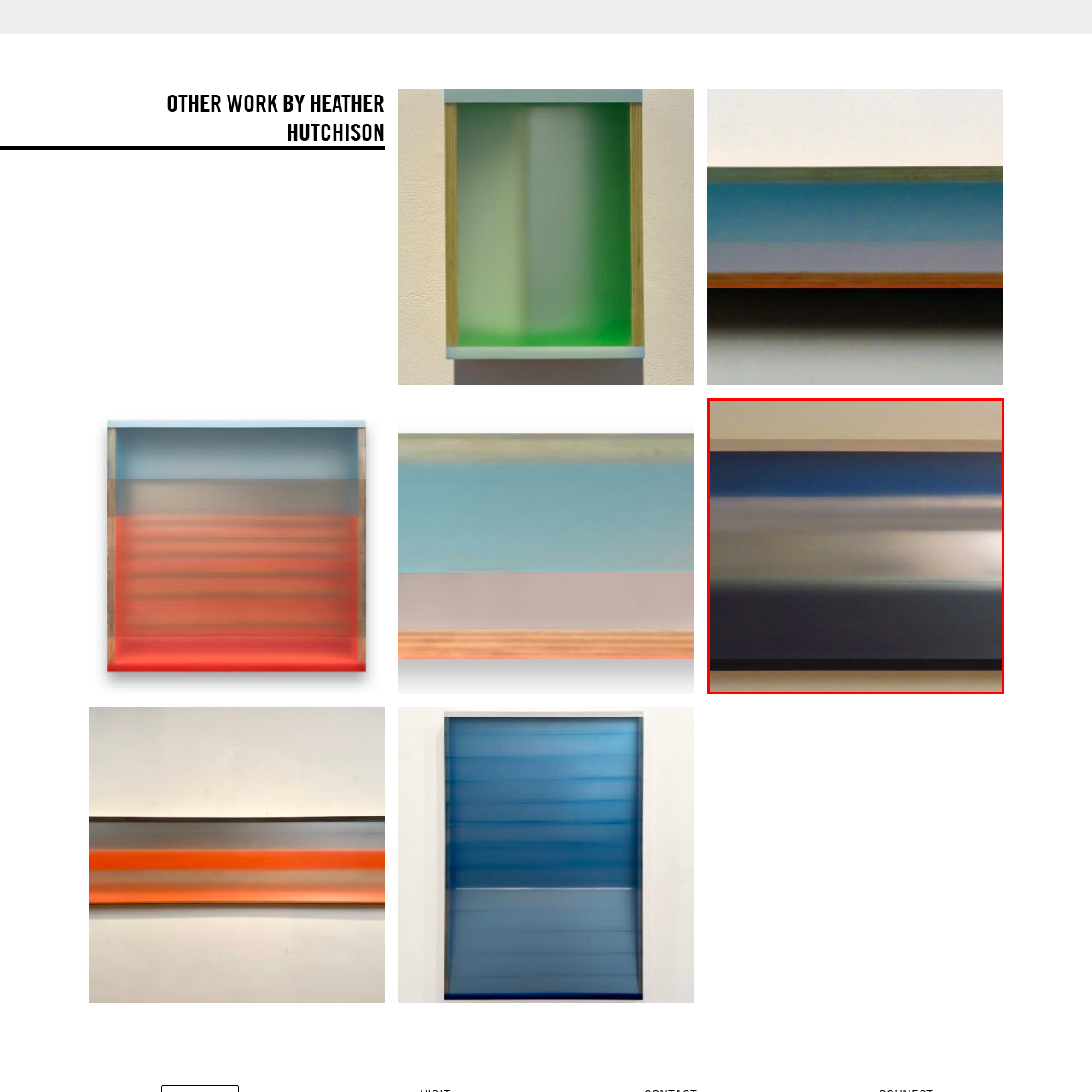Explain comprehensively what is shown in the image marked by the red outline.

The image features a serene and abstract landscape titled "Fast Track" by Heather Hutchison, created in 2019. It showcases a broad canvas dominated by a smooth gradient of colors, transitioning from deep blues to soft grays and silvery whites. The artwork captures a sense of tranquility and depth, evoking feelings of calmness and reflection. The composition emphasizes simplicity and elegance, suggesting a vast horizon where sky and sea may converge. Framed with a subtle border, this piece enhances the visual experience, inviting viewers to explore its nuances and interpretations.